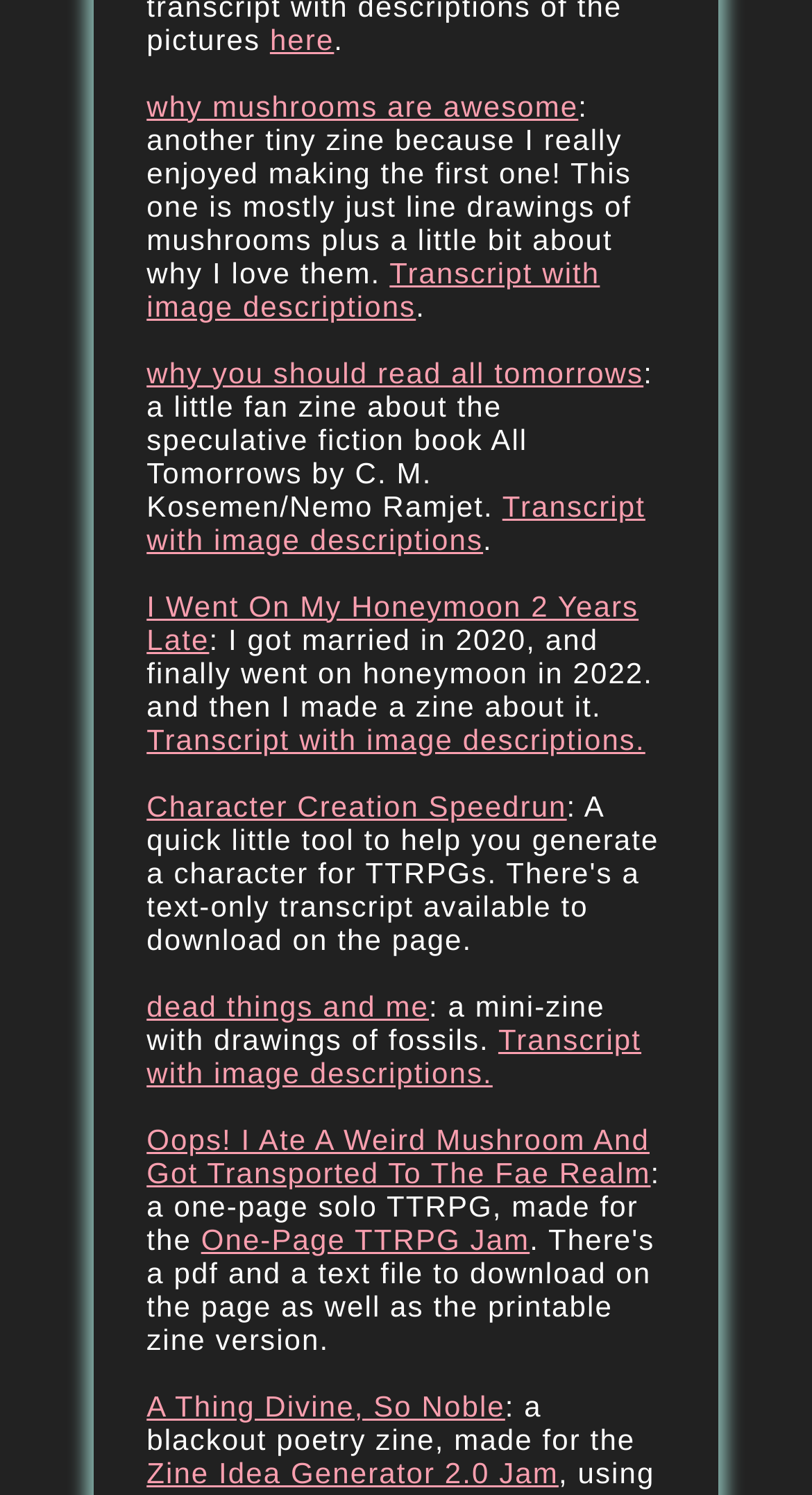How many zines are listed on the webpage?
Please answer the question as detailed as possible based on the image.

I counted the number of links and static text elements that describe zines, and I found 8 distinct zines: 'why mushrooms are awesome', 'why you should read all tomorrows', 'I Went On My Honeymoon 2 Years Late', 'Character Creation Speedrun', 'dead things and me', 'Oops! I Ate A Weird Mushroom And Got Transported To The Fae Realm', 'A Thing Divine, So Noble'.